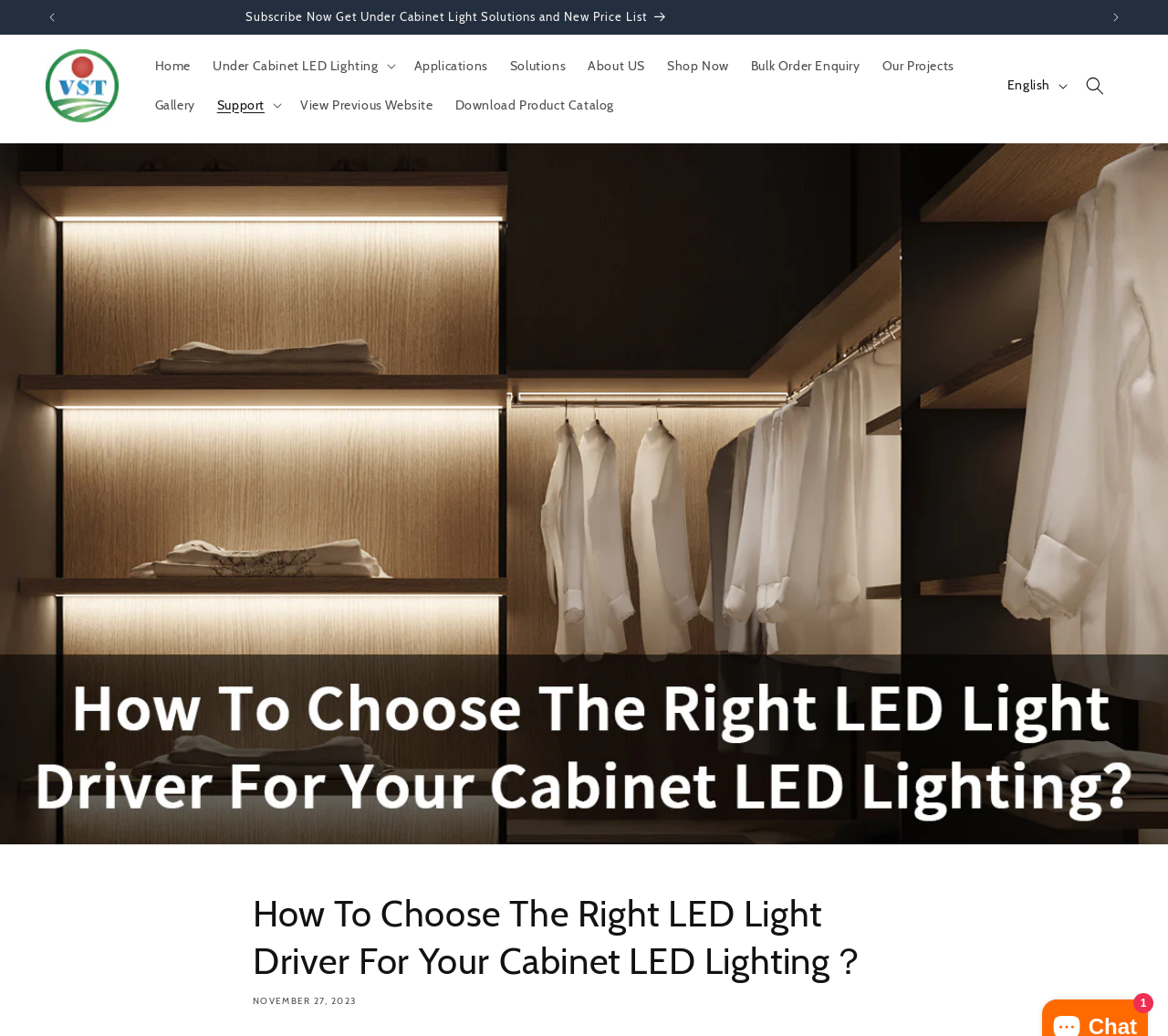Can you identify the bounding box coordinates of the clickable region needed to carry out this instruction: 'View previous website'? The coordinates should be four float numbers within the range of 0 to 1, stated as [left, top, right, bottom].

[0.248, 0.082, 0.38, 0.12]